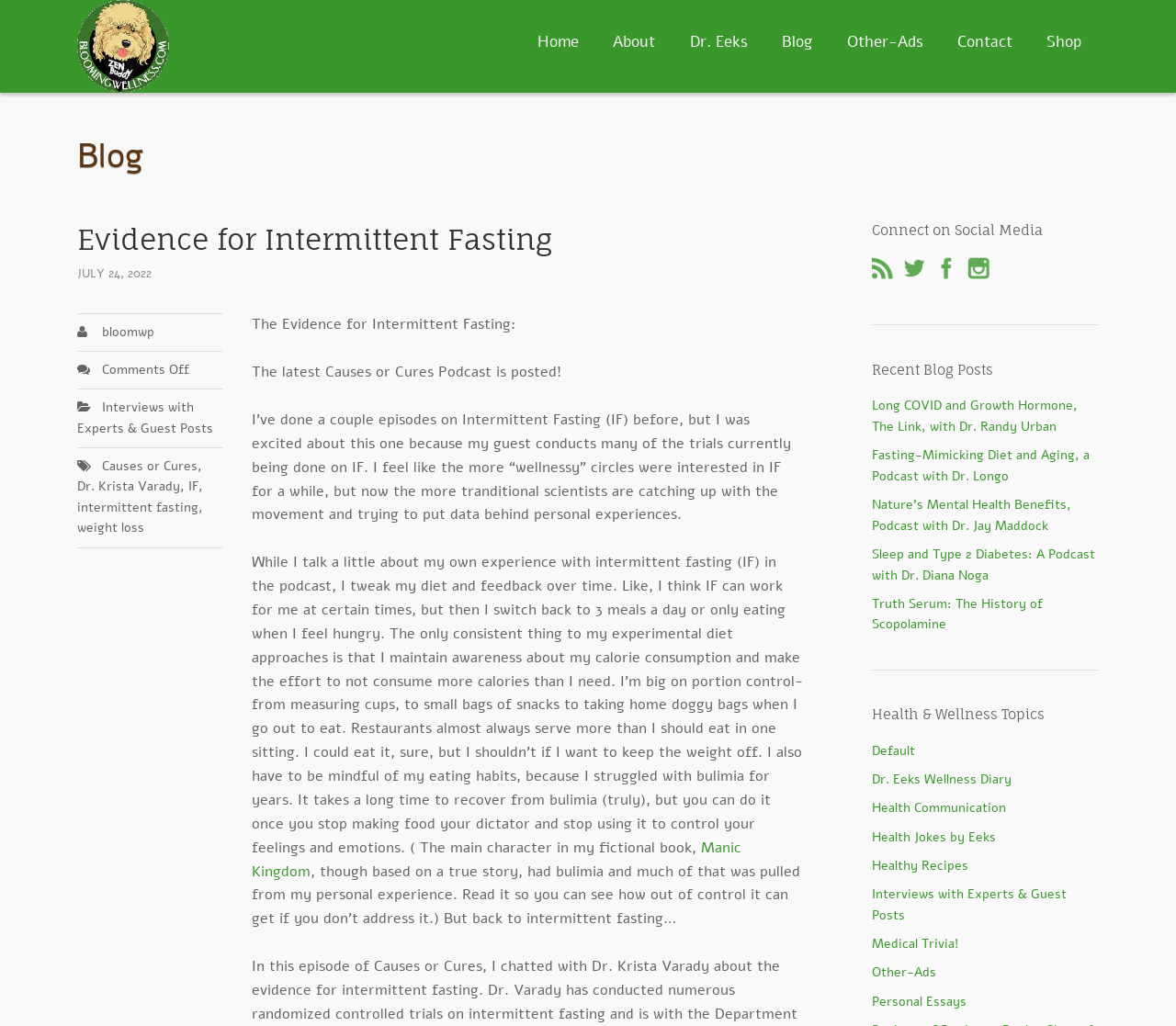Provide the bounding box coordinates of the HTML element this sentence describes: "Dr. Krista Varady". The bounding box coordinates consist of four float numbers between 0 and 1, i.e., [left, top, right, bottom].

[0.066, 0.466, 0.153, 0.483]